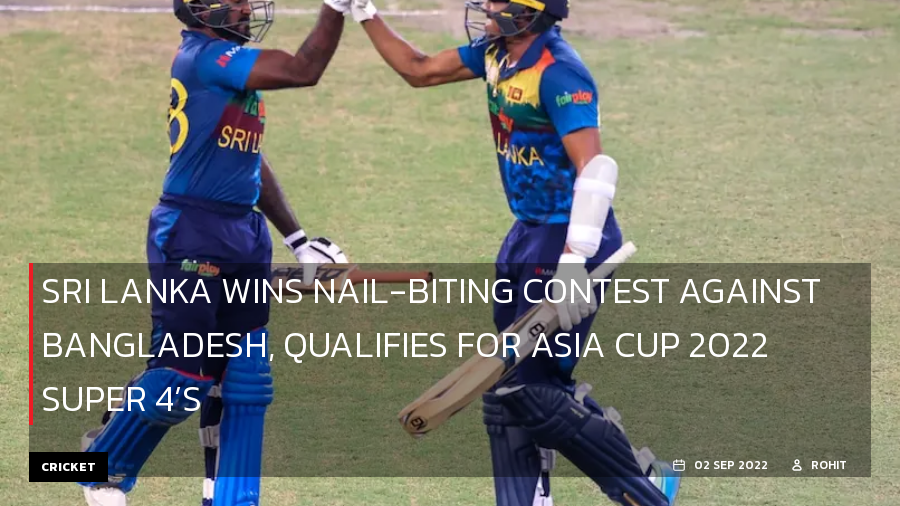Use the information in the screenshot to answer the question comprehensively: What stage of the Asia Cup 2022 did Sri Lanka qualify for?

The caption states 'Sri Lanka emerged victorious against Bangladesh, securing their spot in the Asia Cup 2022 Super 4 stage.' This sentence explicitly mentions the stage of the Asia Cup 2022 that Sri Lanka qualified for.